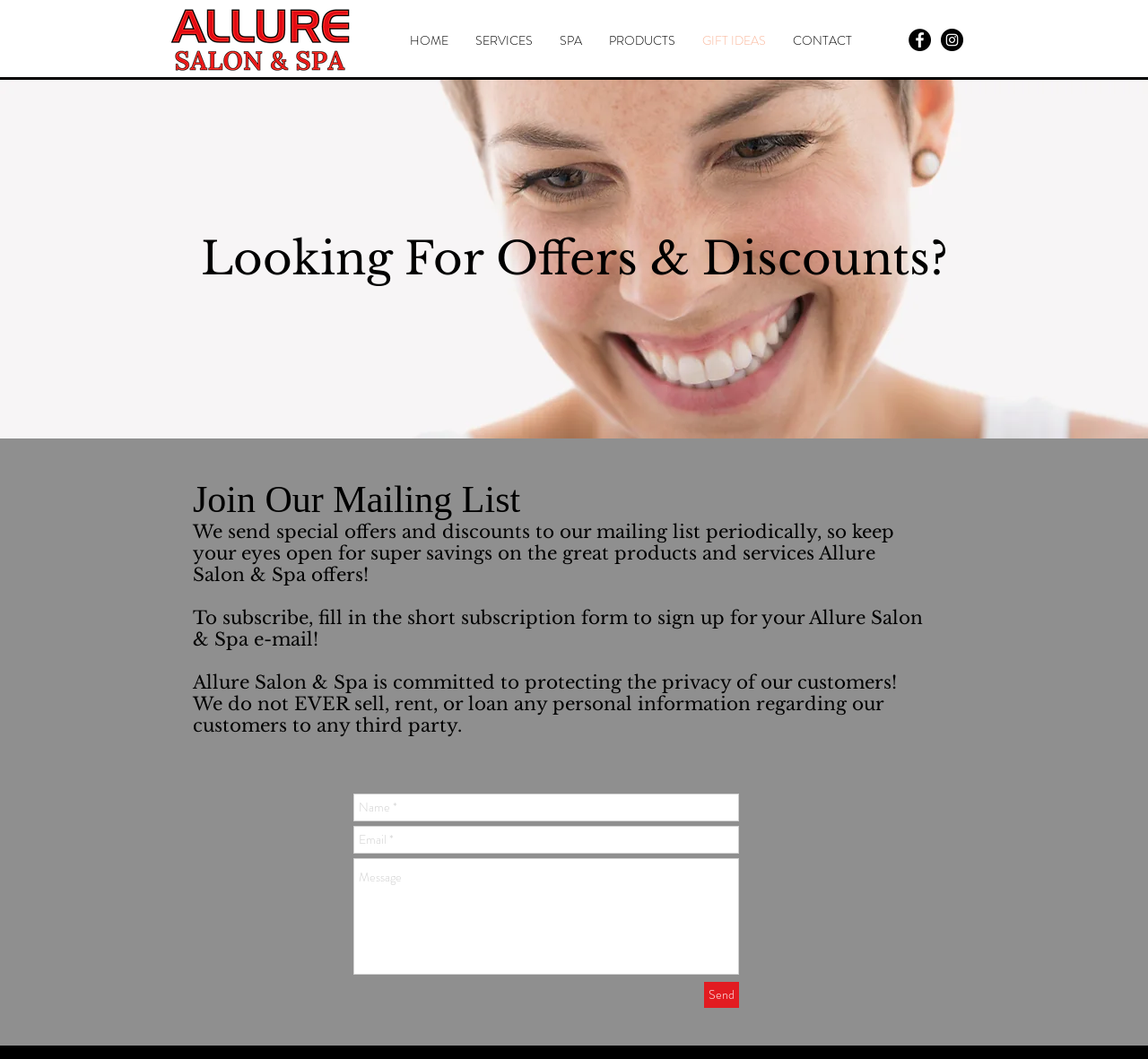What can you find on the SERVICES page? Analyze the screenshot and reply with just one word or a short phrase.

Hair and spa services